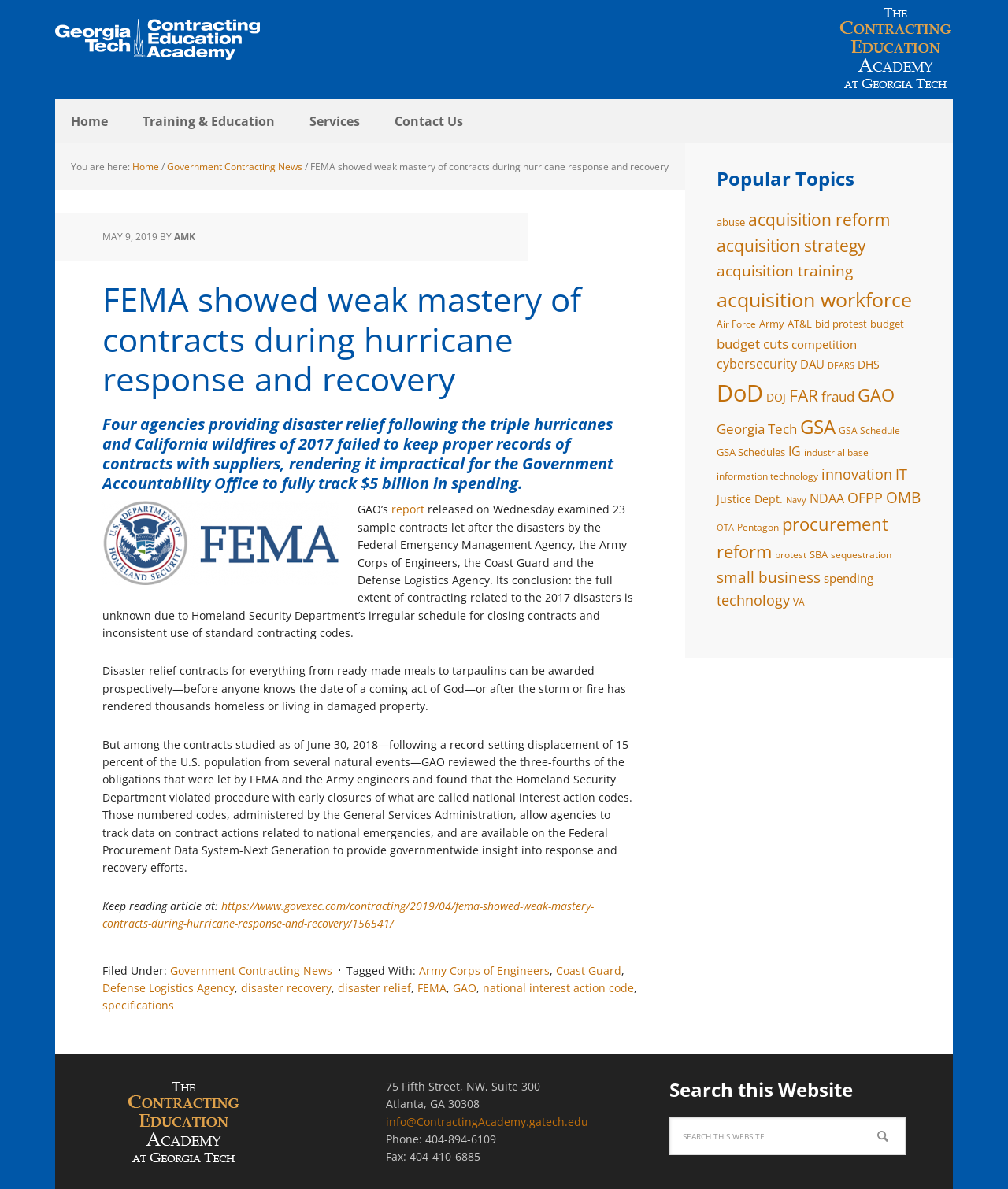Can you find the bounding box coordinates of the area I should click to execute the following instruction: "Click on the 'FEMA' link"?

[0.414, 0.824, 0.443, 0.837]